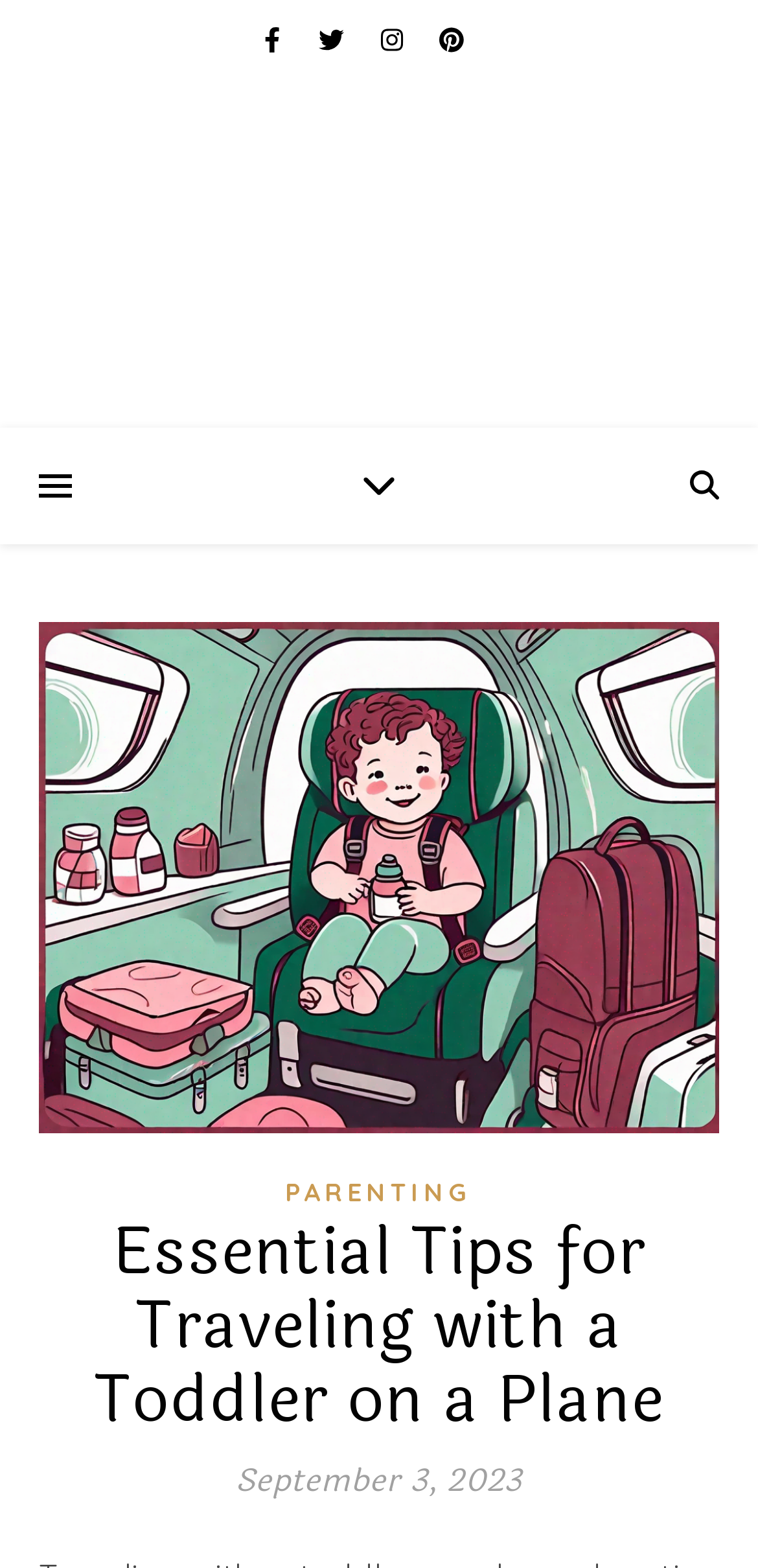Answer the question using only one word or a concise phrase: What is depicted in the main image?

A toddler in an airplane